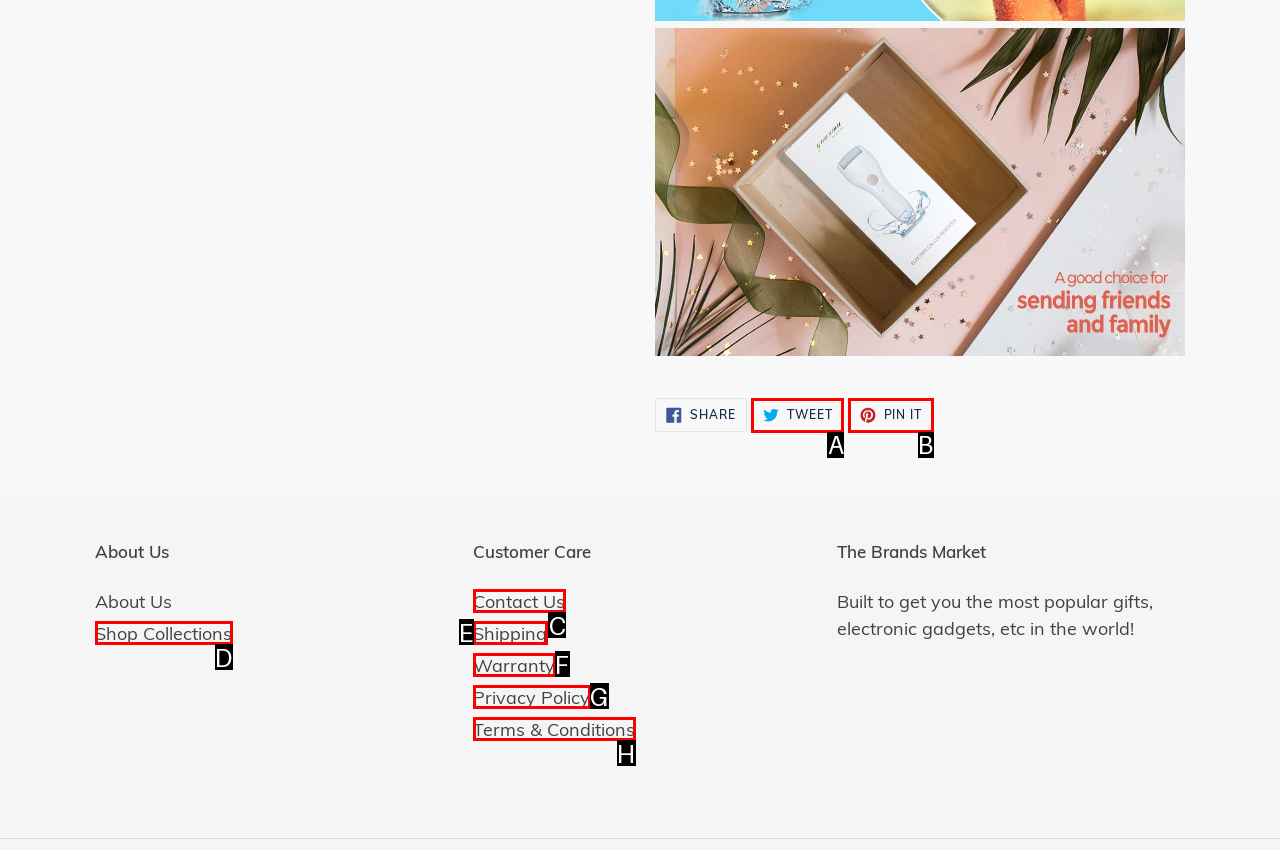Select the letter of the element you need to click to complete this task: Click on the 'MONTES' link
Answer using the letter from the specified choices.

None